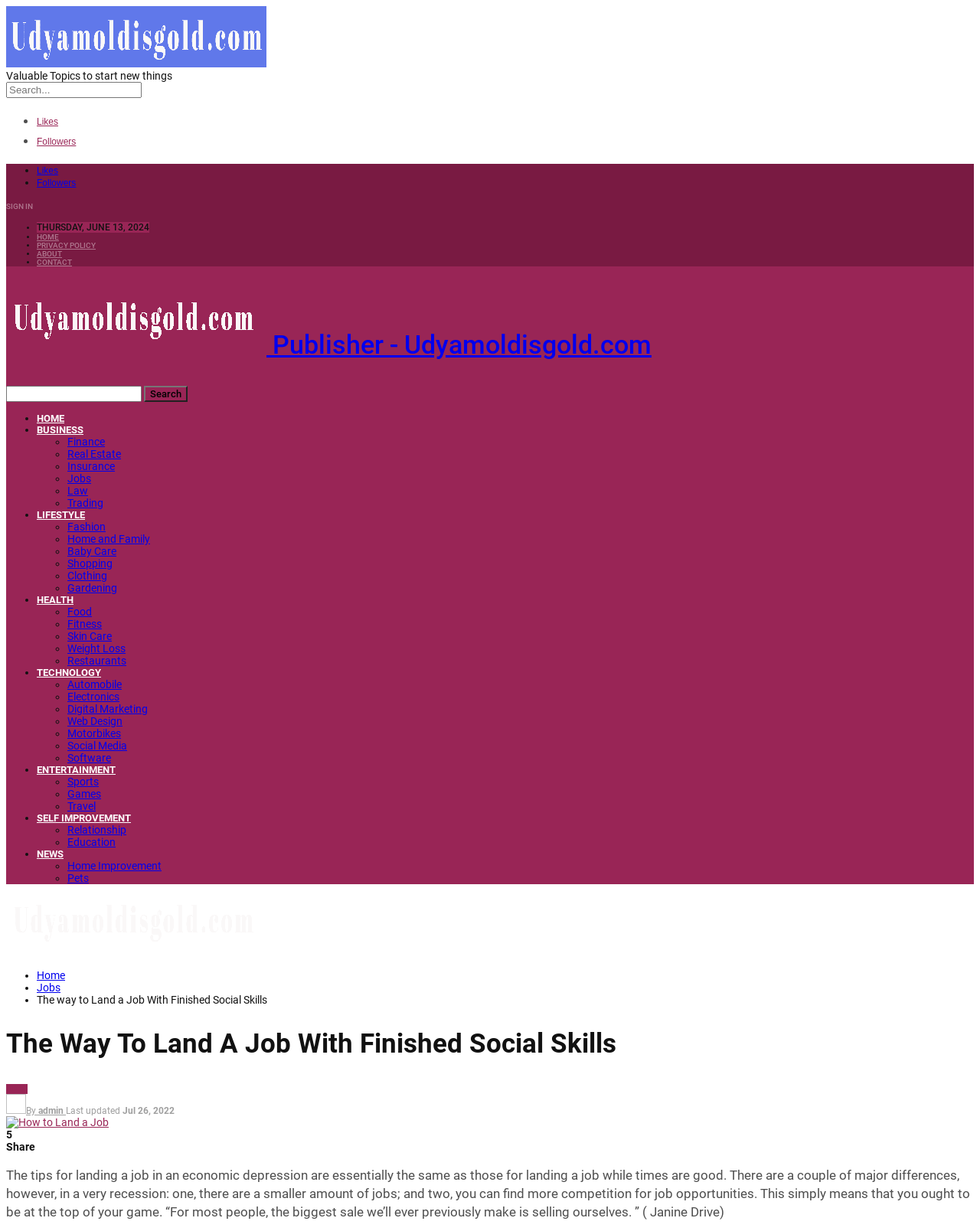Determine the bounding box coordinates for the element that should be clicked to follow this instruction: "View jobs". The coordinates should be given as four float numbers between 0 and 1, in the format [left, top, right, bottom].

[0.069, 0.251, 0.093, 0.261]